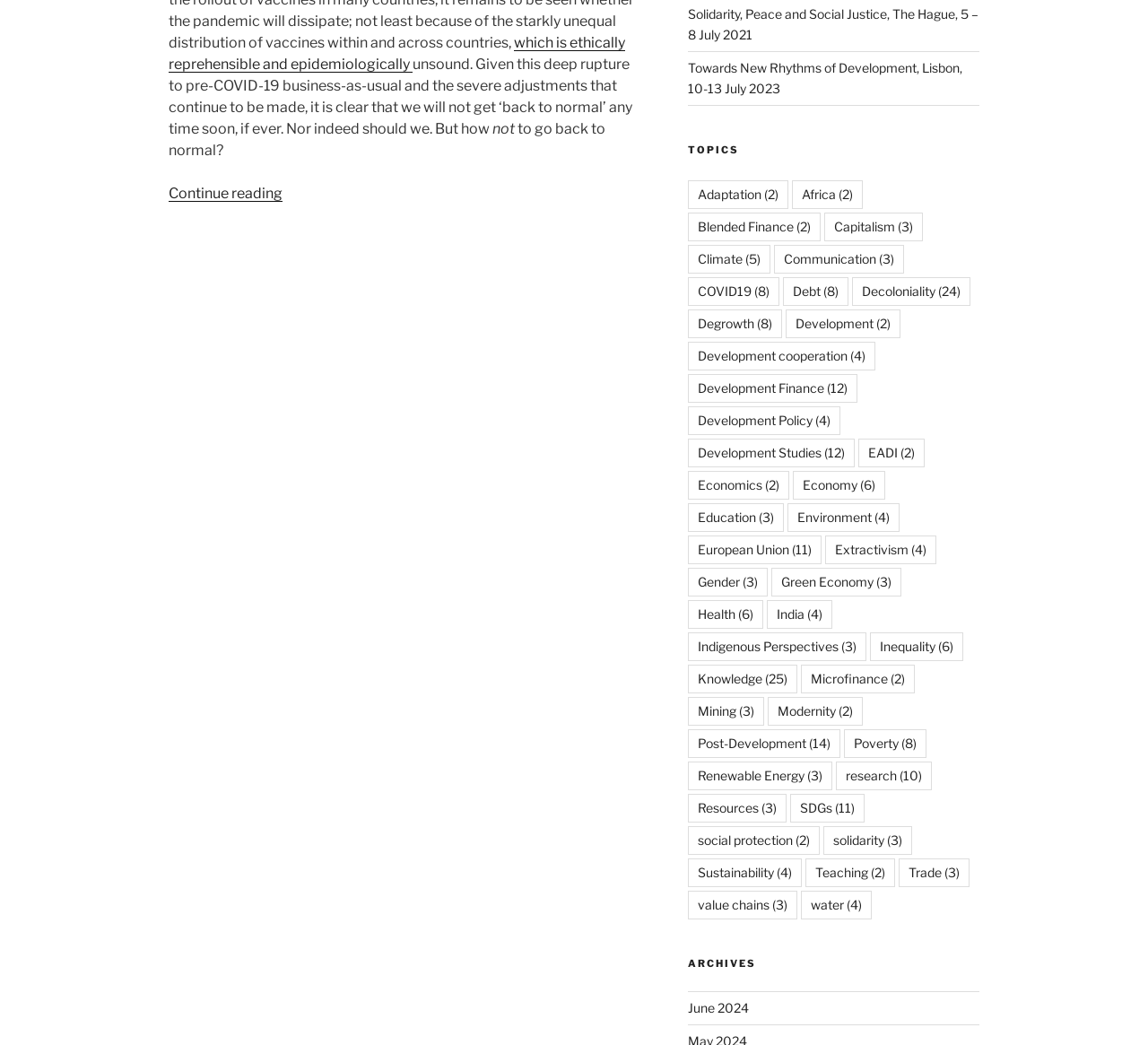Please give a succinct answer using a single word or phrase:
How many topics are listed?

30